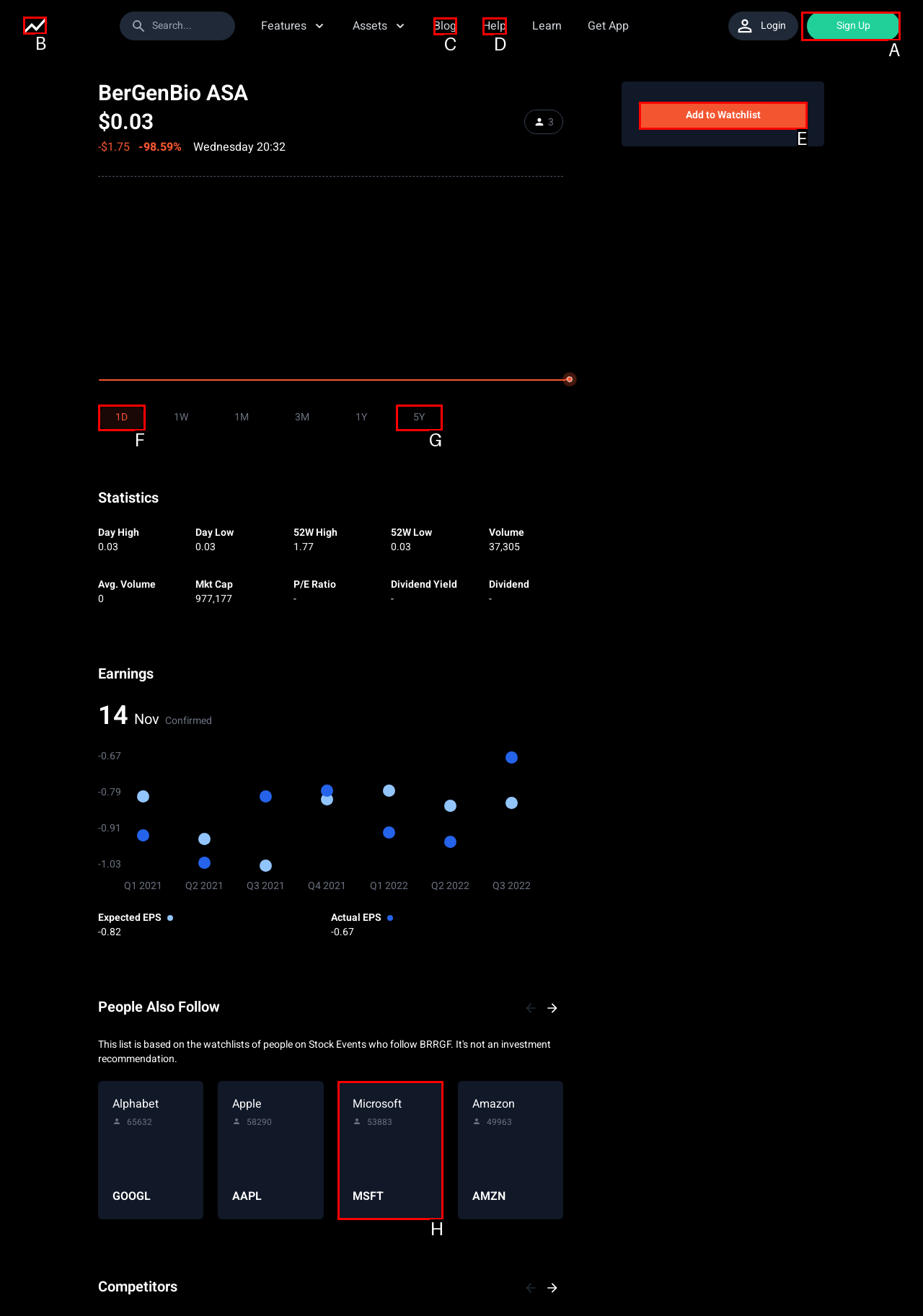Pick the option that should be clicked to perform the following task: Click on the 'Stock Events' link
Answer with the letter of the selected option from the available choices.

B